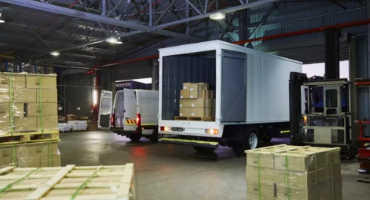Craft a descriptive caption that covers all aspects of the image.

The image showcases a bustling logistics warehouse setting, filled with activity centered around the process of loading and unloading freight. In the foreground, stacks of wooden pallets, each loaded with neatly organized boxes, highlight the efficient storage and handling of goods. The focus shifts to a large white delivery truck, which is backed up to the loading dock, its rear doors open to reveal an interior filled with additional stacked boxes. This setup underscores the importance of using appropriate vehicle sizes for transporting small, high-value loads, as discussed in the accompanying article titled "Why You Don’t Want To Hire A 53-Footer For Your Small, High-Value Load." On the left, another delivery vehicle is partially visible, further emphasizing the operational dynamics of this shipping environment. The overall scene captures the essence of modern logistics, where careful planning and equipment choice play a crucial role in ensuring timely and safe deliveries.